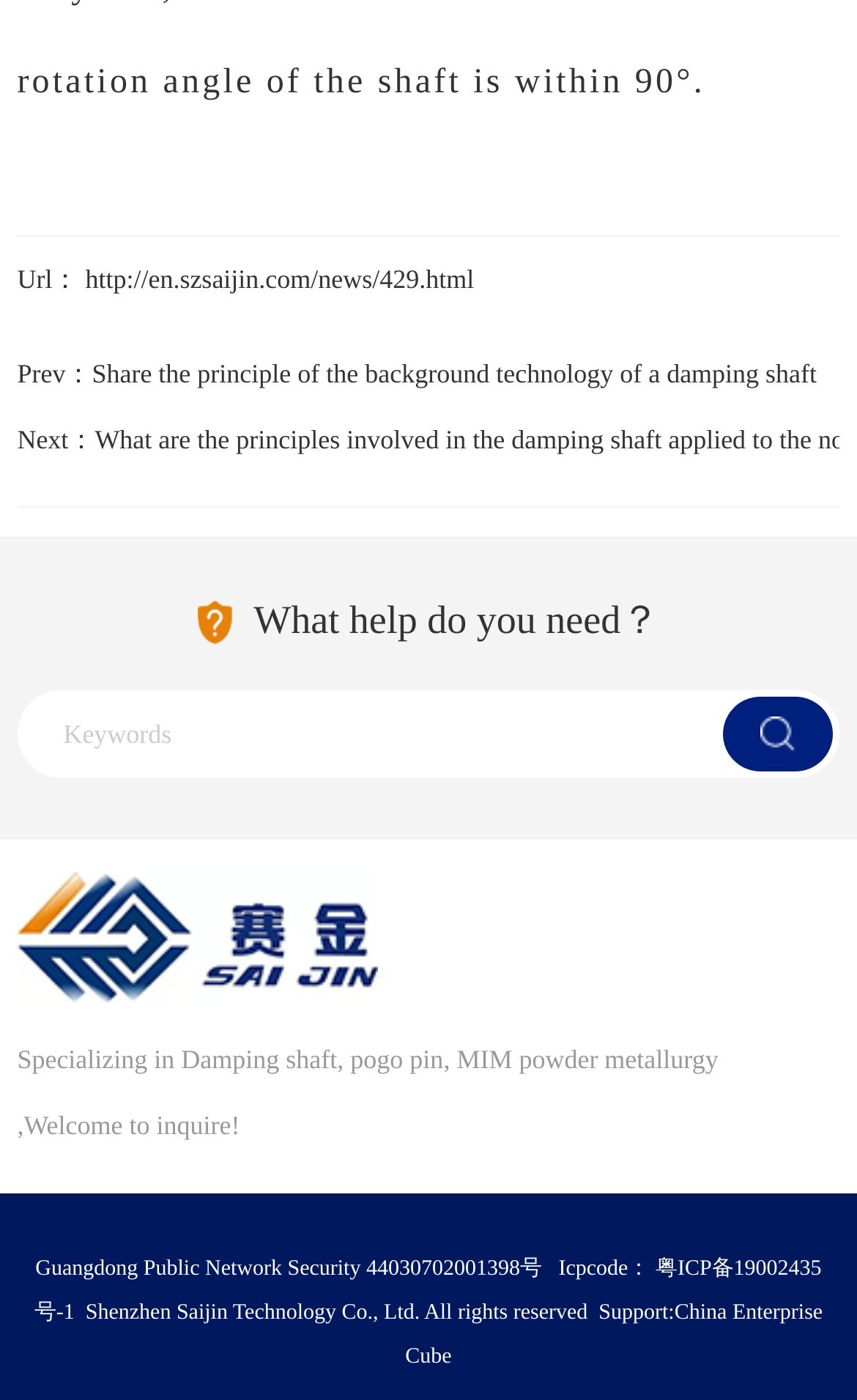Please give a short response to the question using one word or a phrase:
What is the purpose of the textbox?

Search